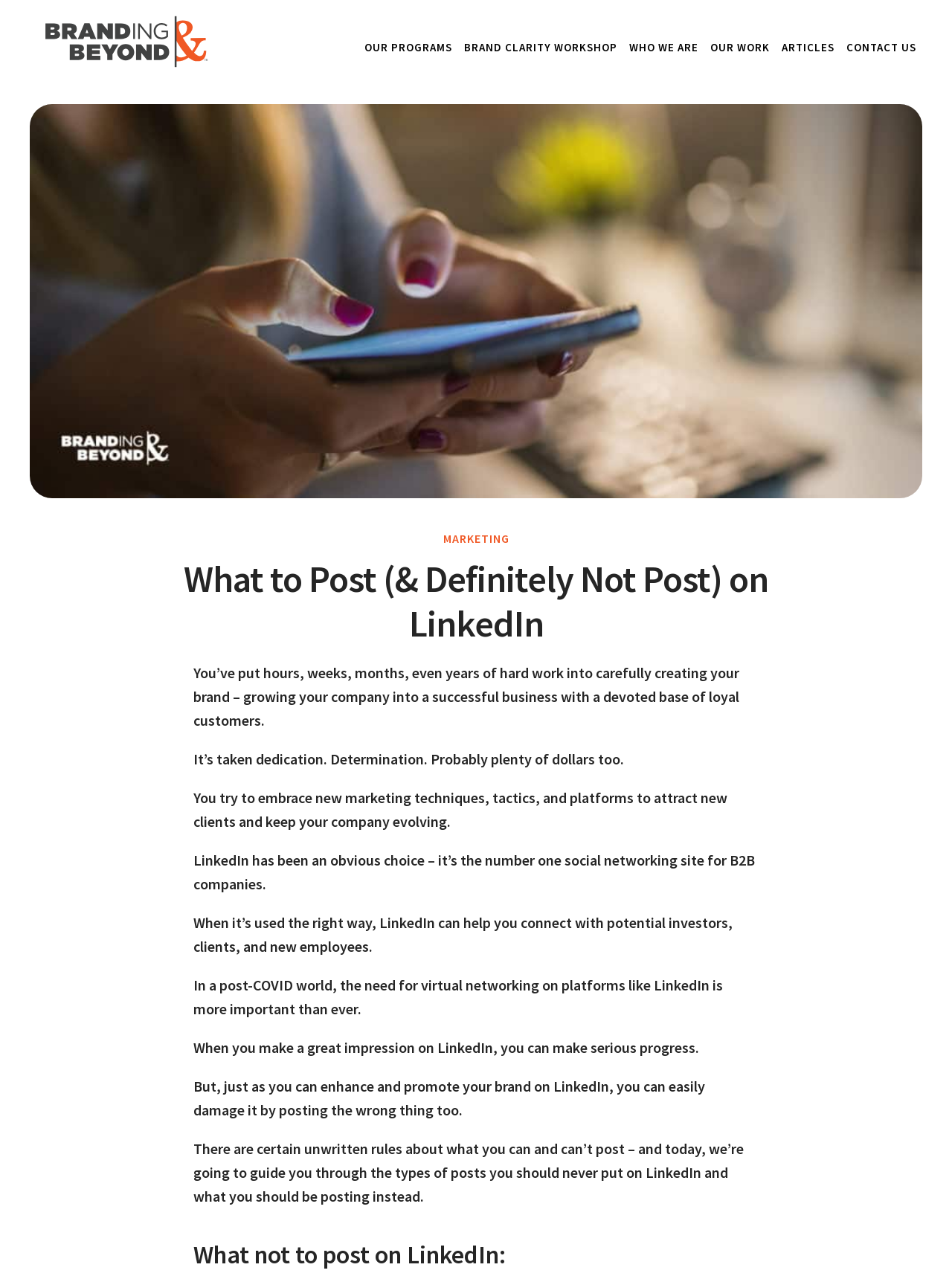Please provide the bounding box coordinate of the region that matches the element description: OUR WORK. Coordinates should be in the format (top-left x, top-left y, bottom-right x, bottom-right y) and all values should be between 0 and 1.

[0.74, 0.032, 0.815, 0.041]